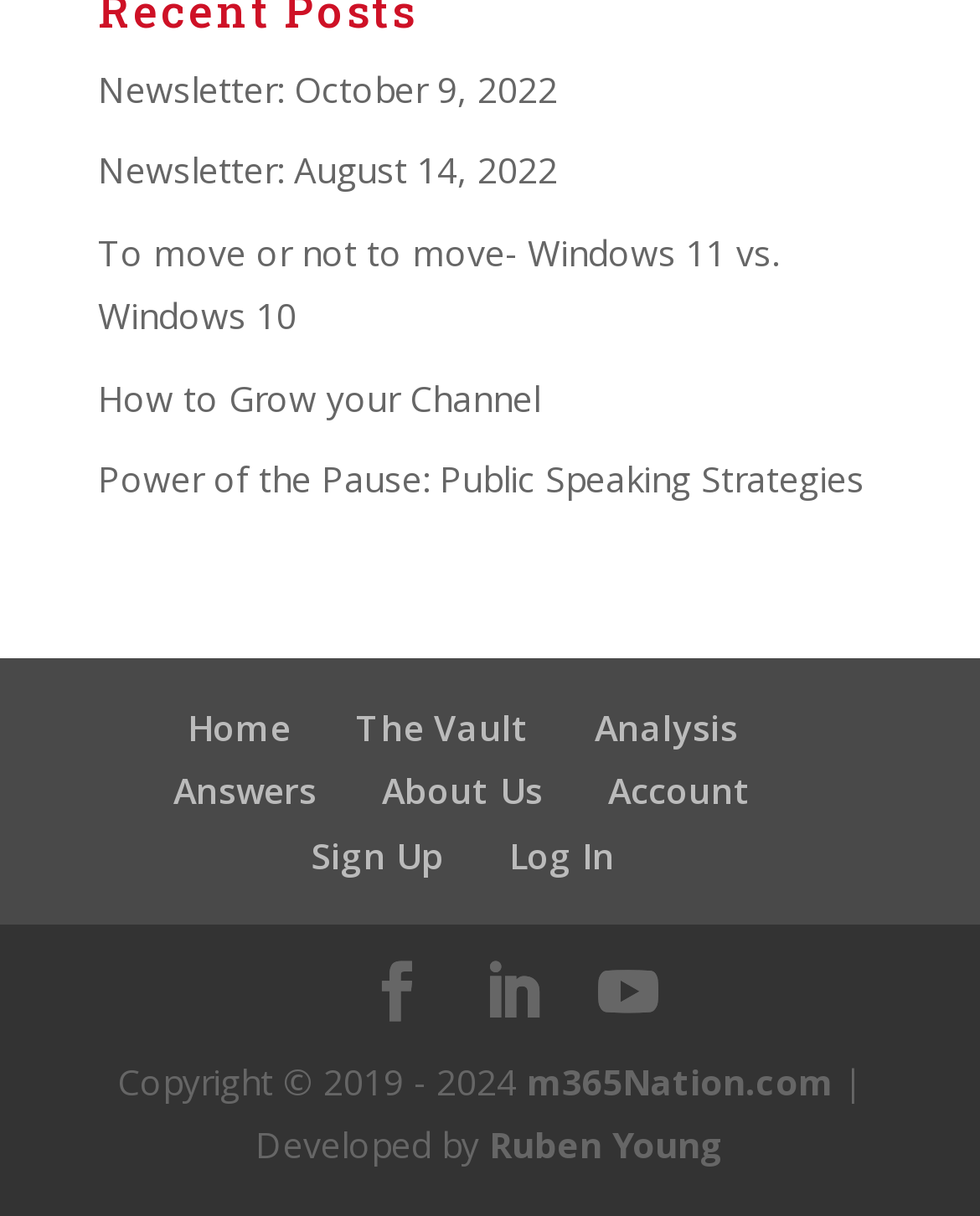Observe the image and answer the following question in detail: How many social media links are there?

I identified the links '', '', and '' at the bottom of the webpage, which are likely social media links.